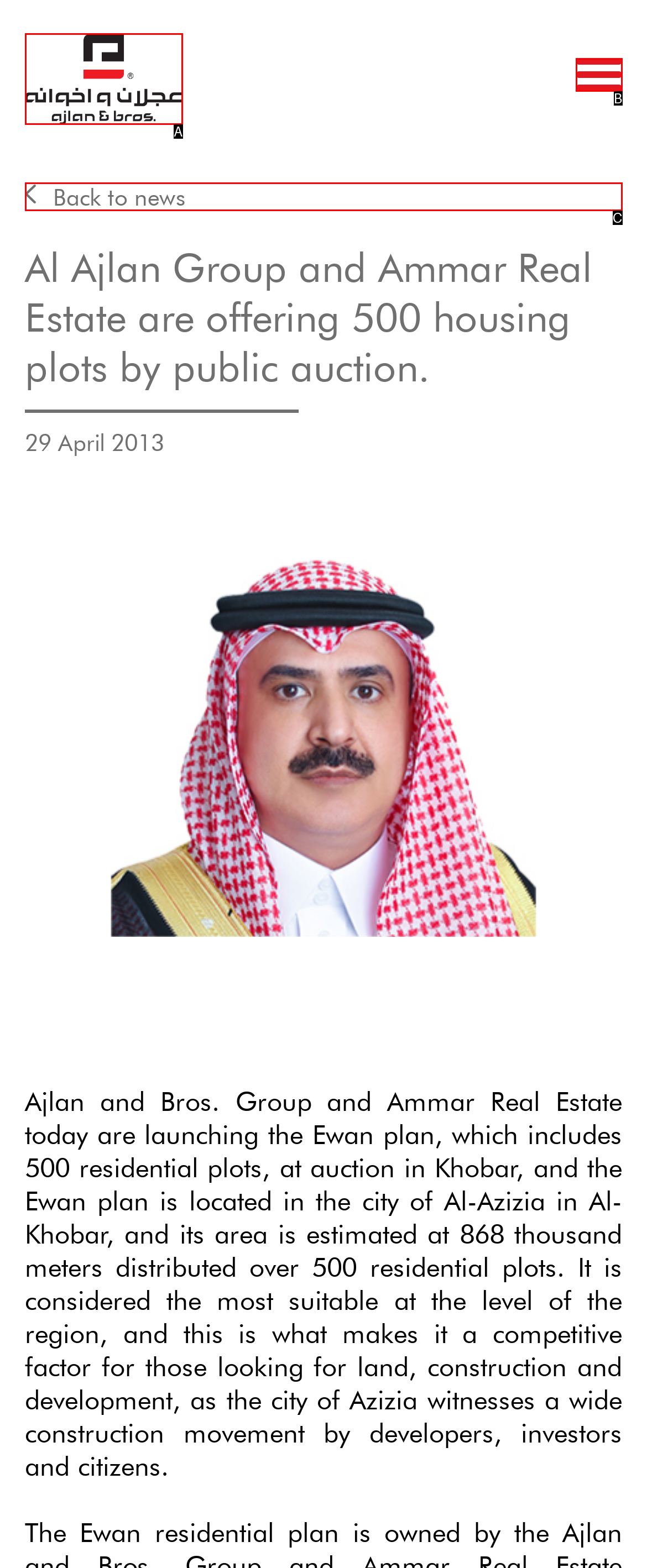From the provided options, which letter corresponds to the element described as: Back to news
Answer with the letter only.

C